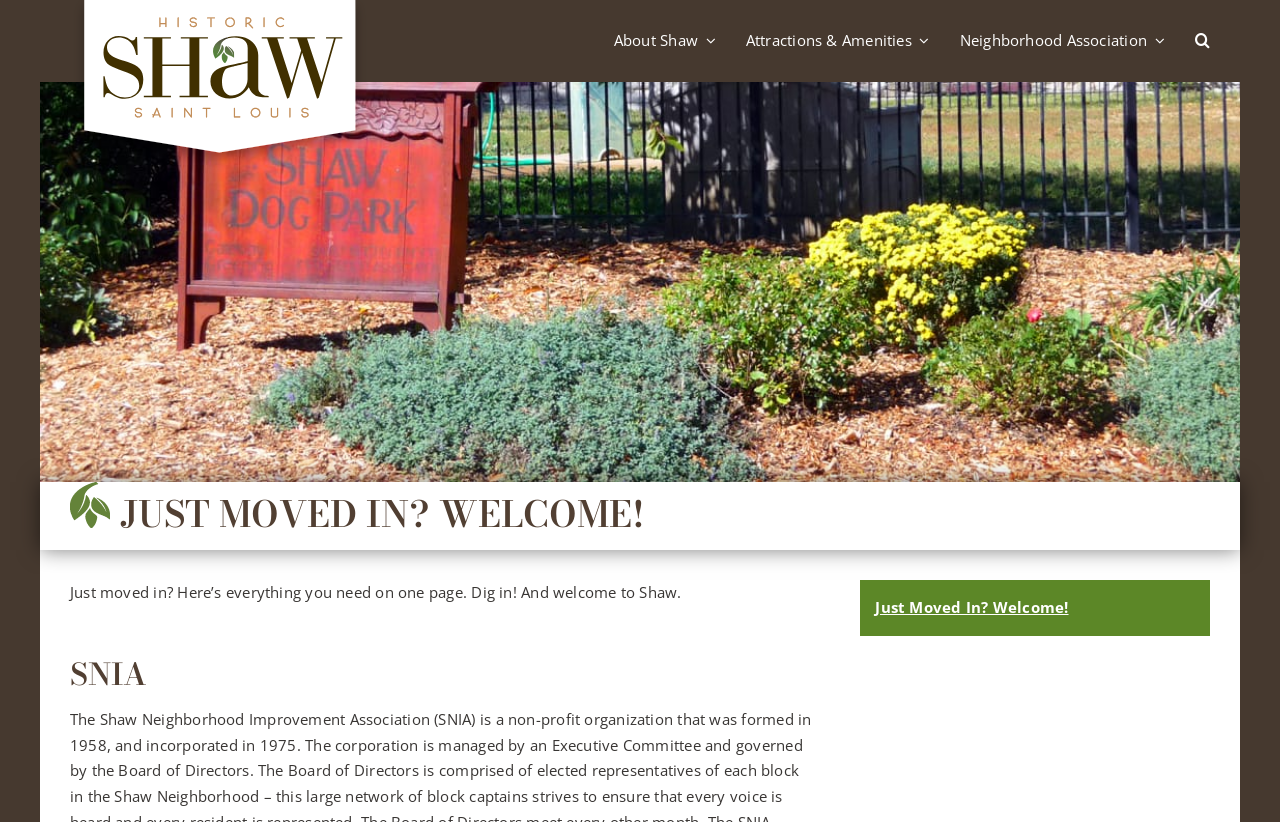Please find the bounding box for the UI component described as follows: "Attractions & Amenities".

[0.583, 0.013, 0.726, 0.086]